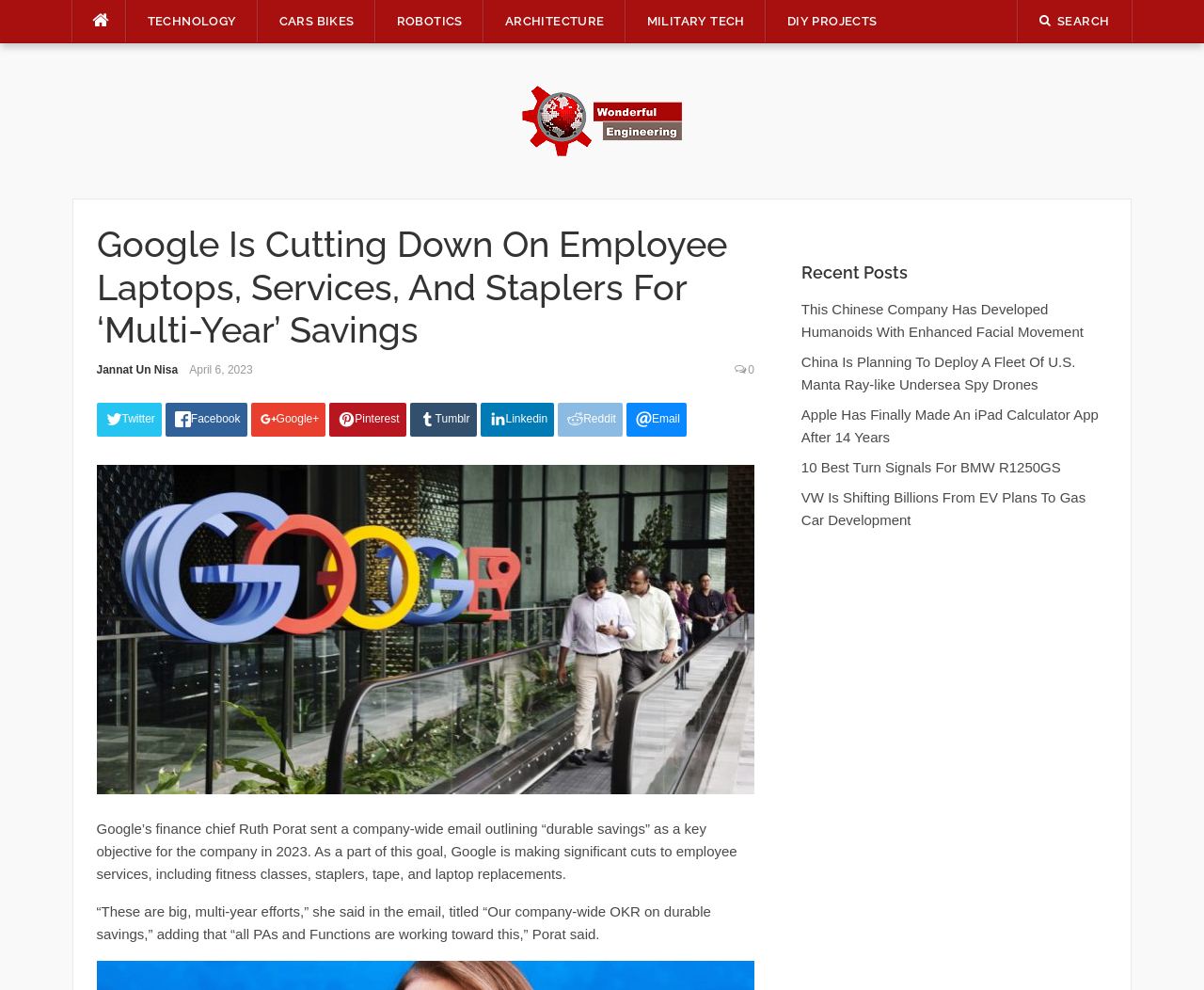What is the category of the article 'This Chinese Company Has Developed Humanoids With Enhanced Facial Movement'?
Provide a comprehensive and detailed answer to the question.

The article 'This Chinese Company Has Developed Humanoids With Enhanced Facial Movement' is categorized under 'Technology' as it is listed under the 'Recent Posts' section, which suggests that it is a technology-related article.